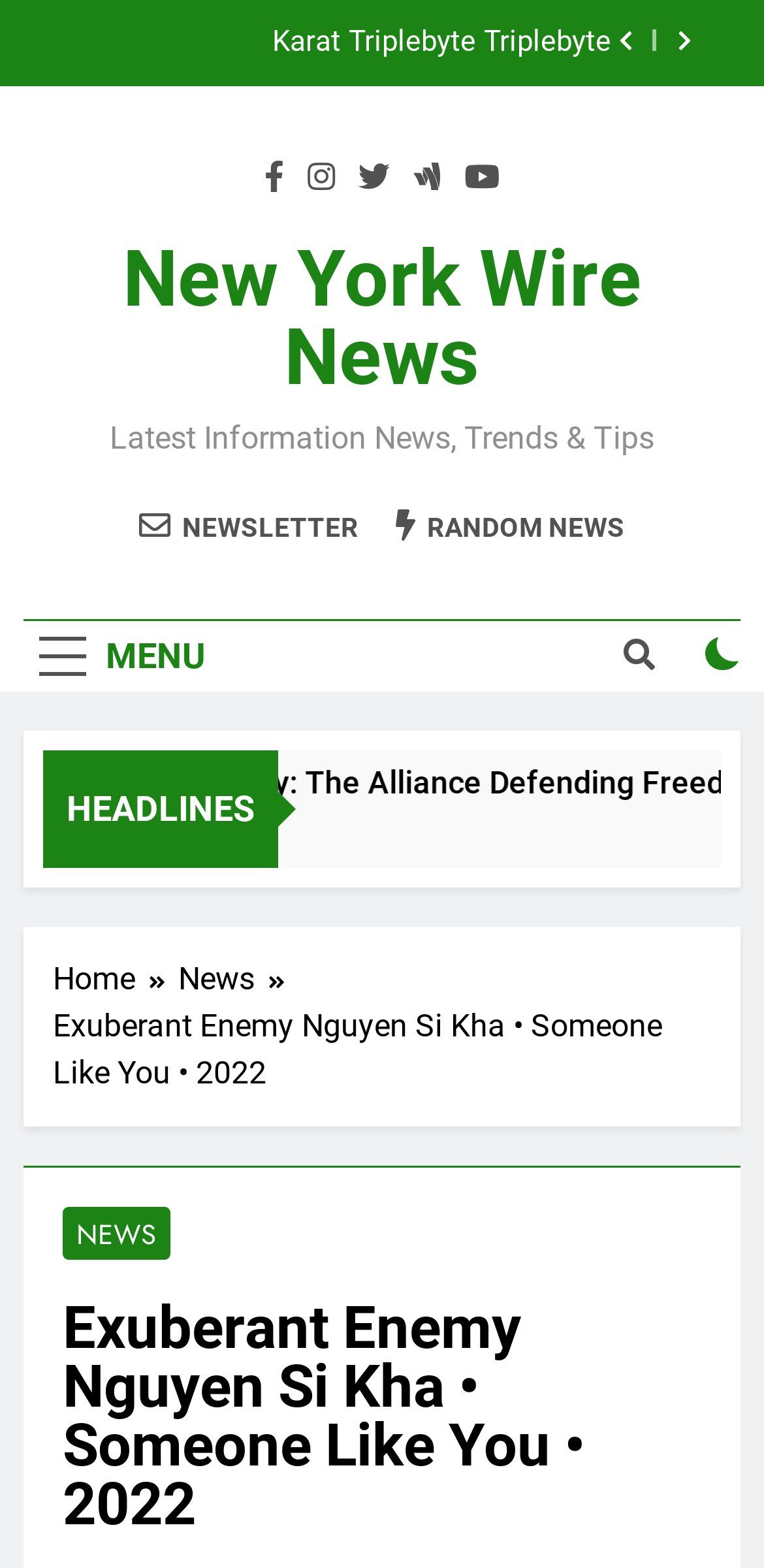Can you extract the primary headline text from the webpage?

Exuberant Enemy Nguyen Si Kha • Someone Like You • 2022